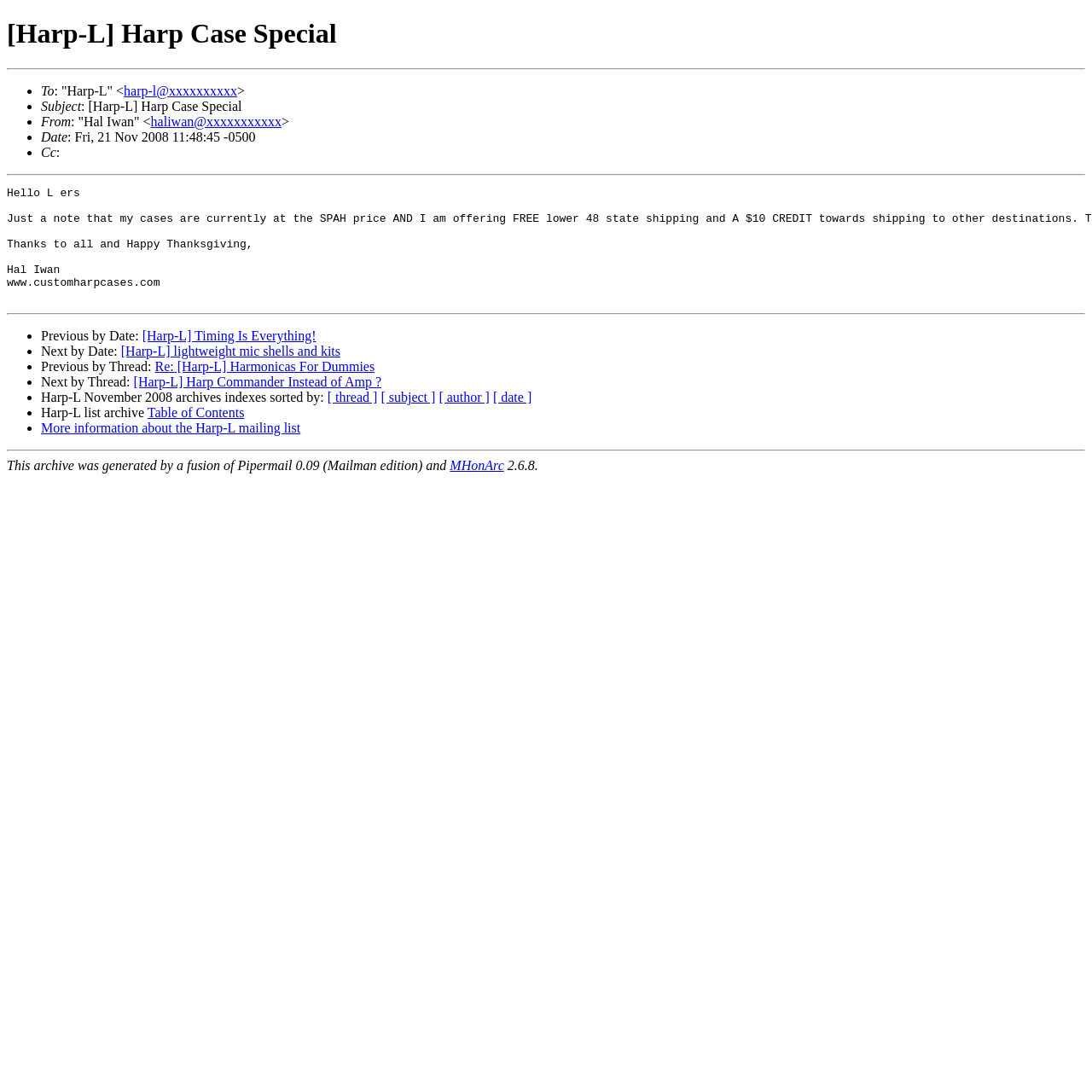Please find the bounding box coordinates of the element that you should click to achieve the following instruction: "Visit the MHonArc website". The coordinates should be presented as four float numbers between 0 and 1: [left, top, right, bottom].

[0.412, 0.419, 0.462, 0.433]